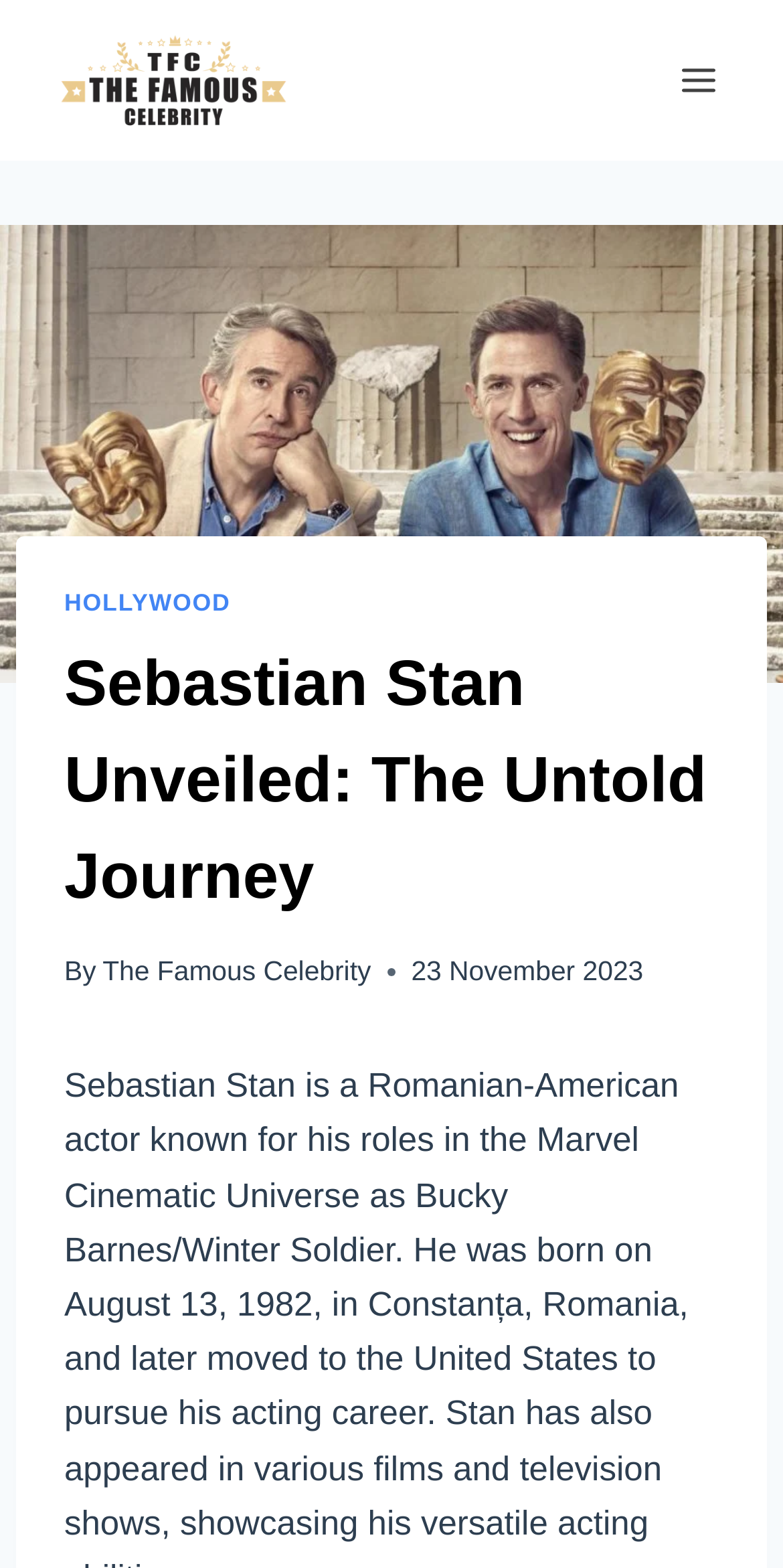Answer with a single word or phrase: 
Who is the author of the article?

The Famous Celebrity